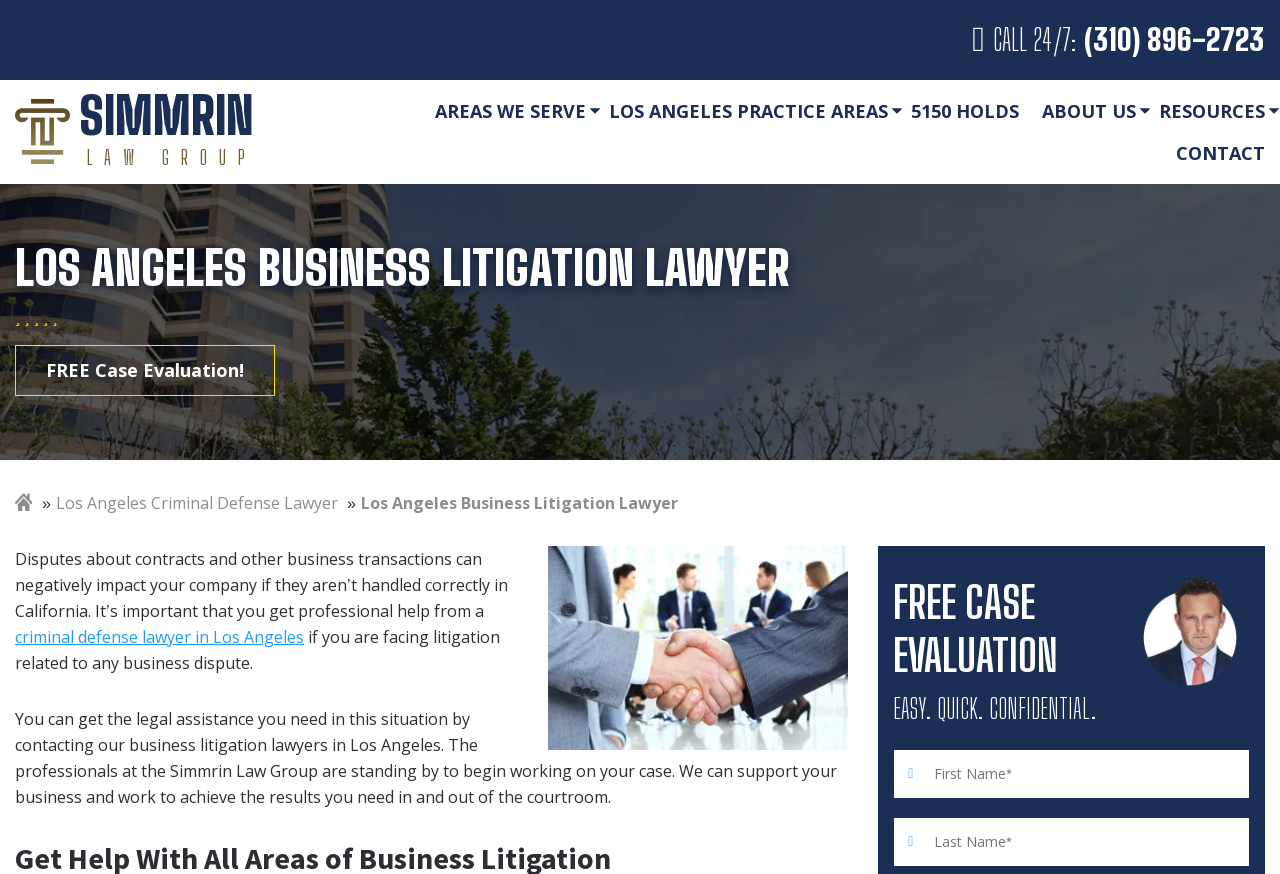Locate the bounding box coordinates of the area you need to click to fulfill this instruction: 'Contact the law firm'. The coordinates must be in the form of four float numbers ranging from 0 to 1: [left, top, right, bottom].

[0.919, 0.151, 0.988, 0.199]